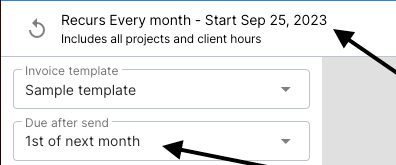What is the current invoice template selected?
Analyze the screenshot and provide a detailed answer to the question.

The question is asking about the currently selected invoice template. From the caption, it is mentioned that the 'Invoice template' dropdown is currently set to 'Sample template', which indicates that the current invoice template selected is indeed 'Sample template'.